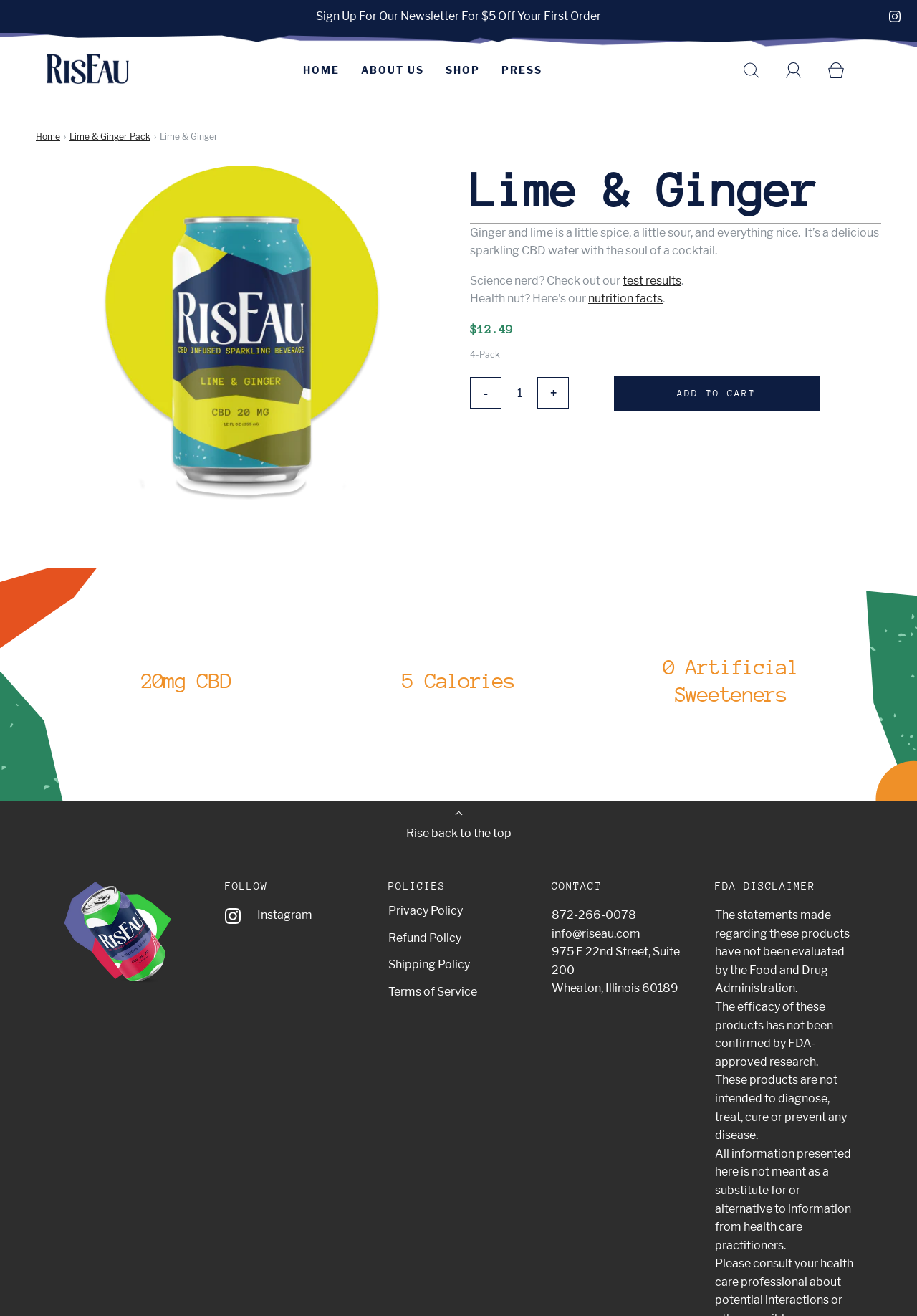Identify the first-level heading on the webpage and generate its text content.

Lime & Ginger